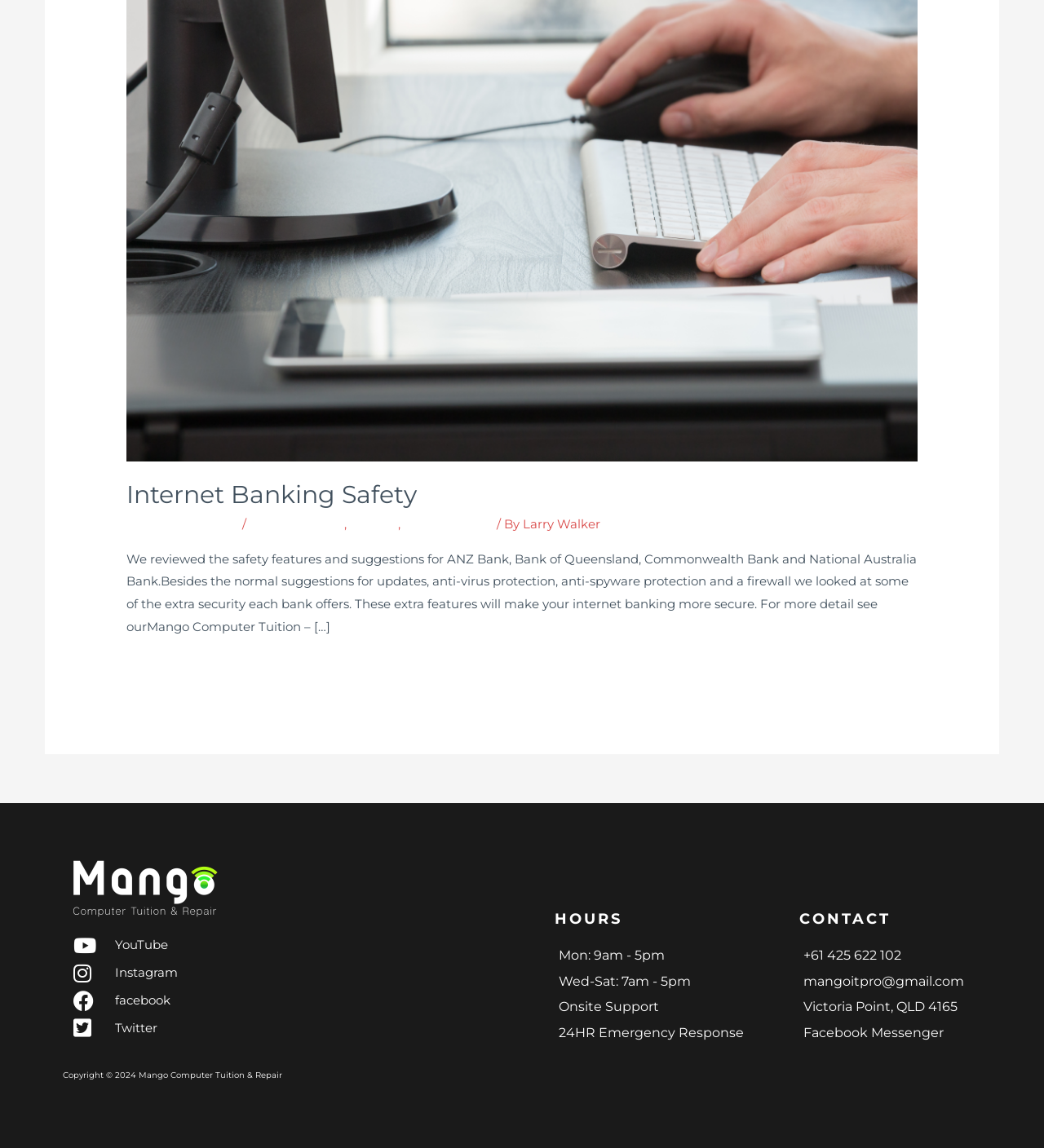Predict the bounding box of the UI element based on this description: "Security".

[0.335, 0.449, 0.381, 0.463]